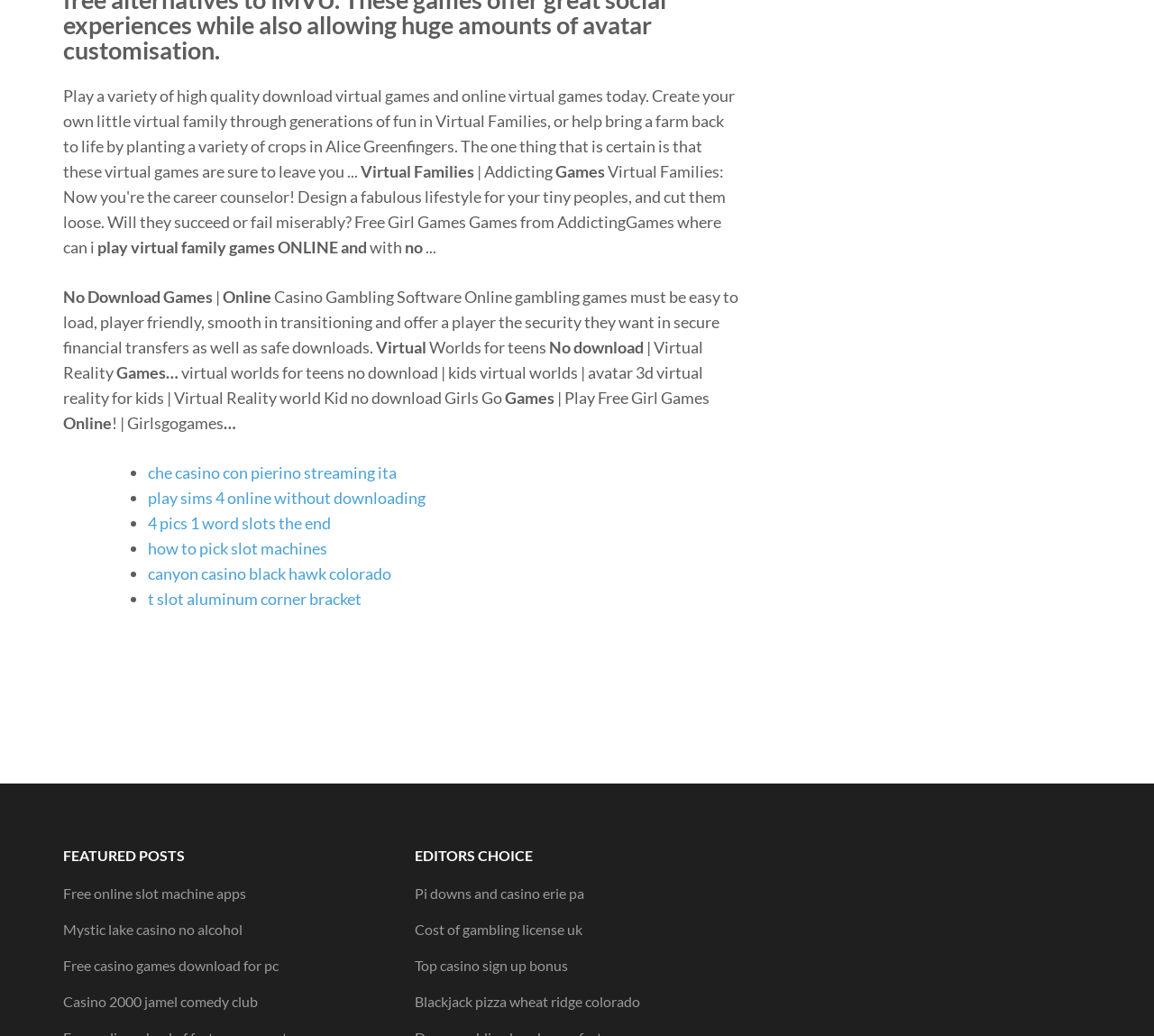What type of games are featured on this website?
Examine the image closely and answer the question with as much detail as possible.

Based on the text 'Play a variety of high quality download virtual games and online virtual games today.' and other similar phrases throughout the webpage, it can be inferred that the website features virtual games.